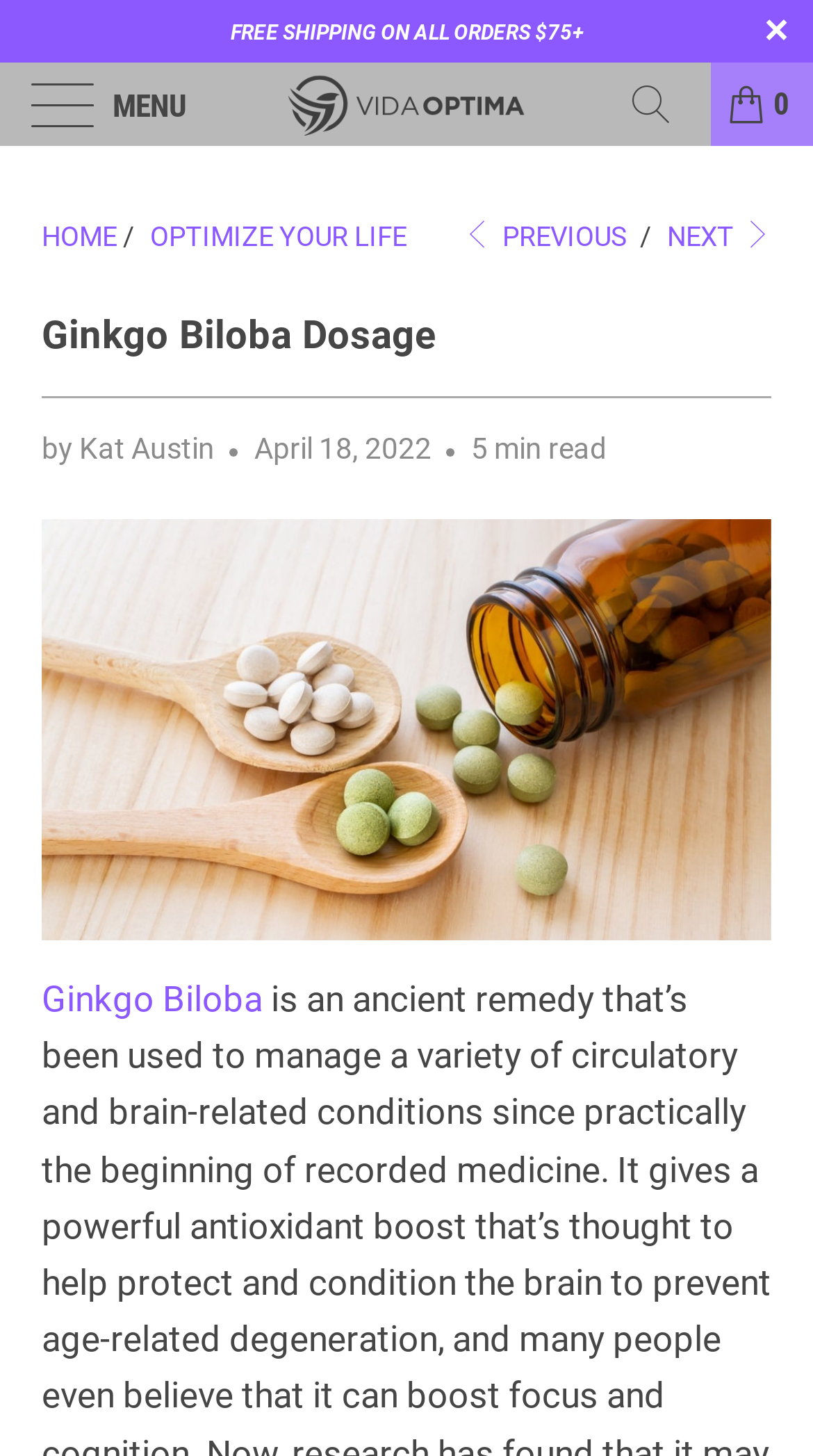Given the webpage screenshot and the description, determine the bounding box coordinates (top-left x, top-left y, bottom-right x, bottom-right y) that define the location of the UI element matching this description: by Kat Austin

[0.051, 0.297, 0.264, 0.32]